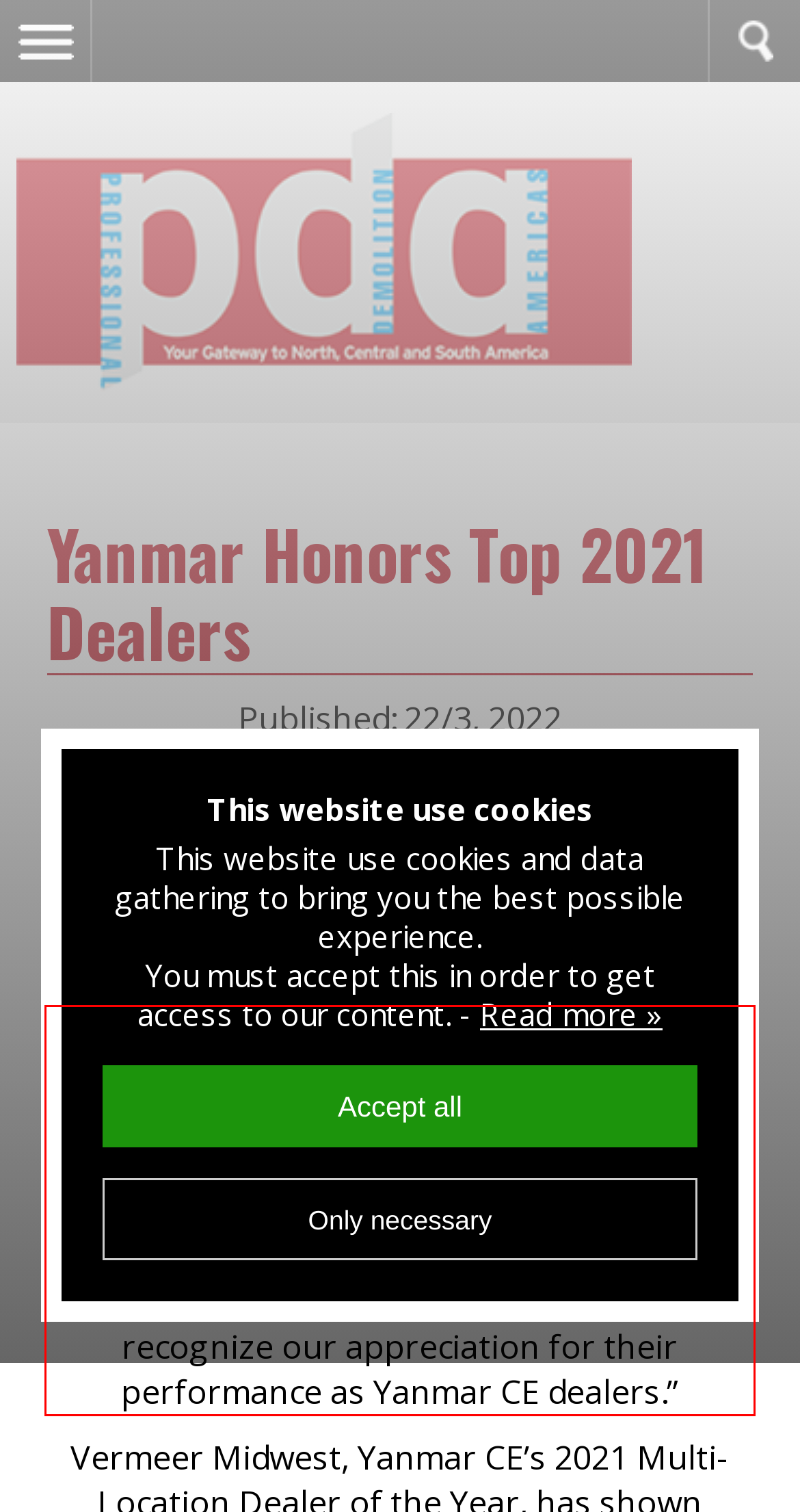From the screenshot of the webpage, locate the red bounding box and extract the text contained within that area.

“Vermeer Midwest and Meridian Utility took it to a new level this year. Their dedication to representing the Yanmar CE brand and sharing its value with their customers really sets them apart,” says Jeff Pate, director of sales for the Yanmar CE brand. “We’re thrilled to showcase these valued partners and recognize our appreciation for their performance as Yanmar CE dealers.”